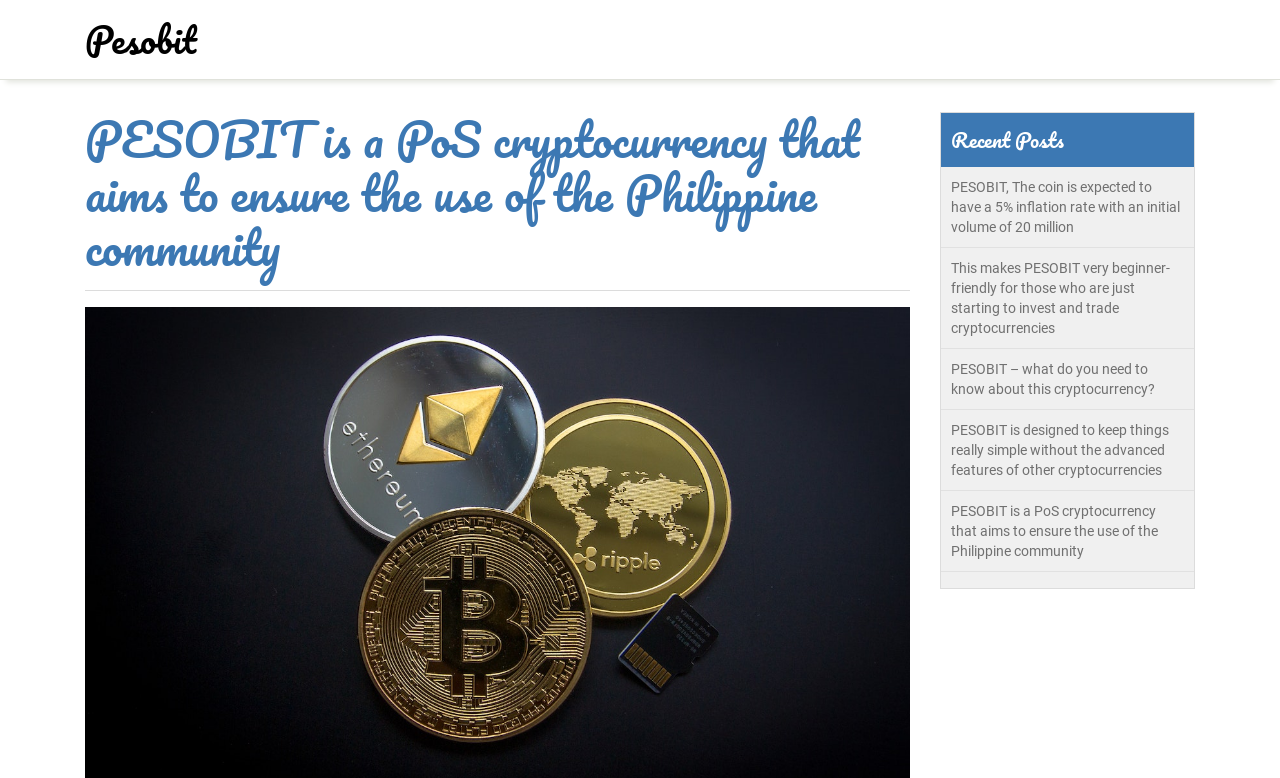What is the expected inflation rate of Pesobit?
Using the visual information, respond with a single word or phrase.

5%